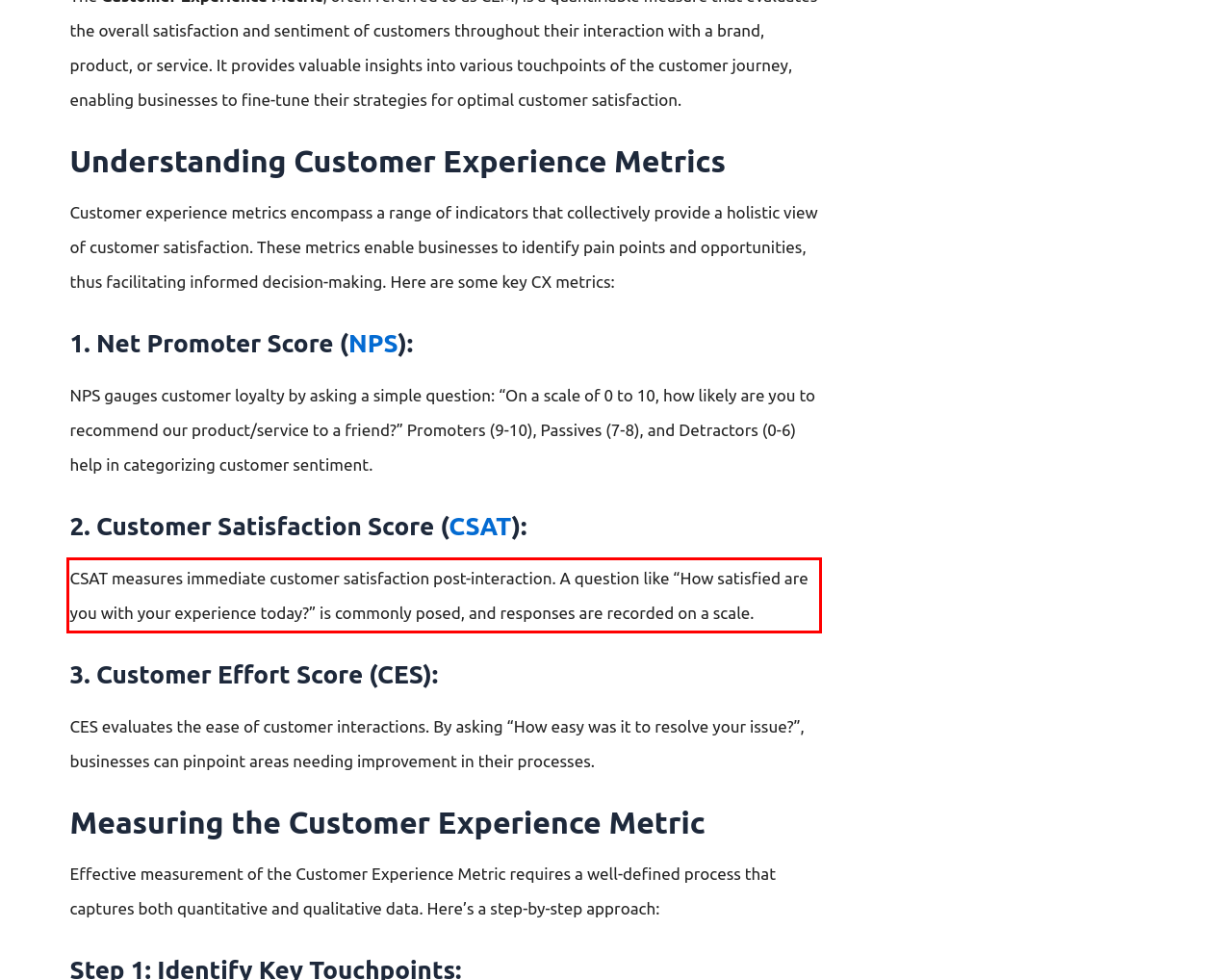With the provided screenshot of a webpage, locate the red bounding box and perform OCR to extract the text content inside it.

CSAT measures immediate customer satisfaction post-interaction. A question like “How satisfied are you with your experience today?” is commonly posed, and responses are recorded on a scale.